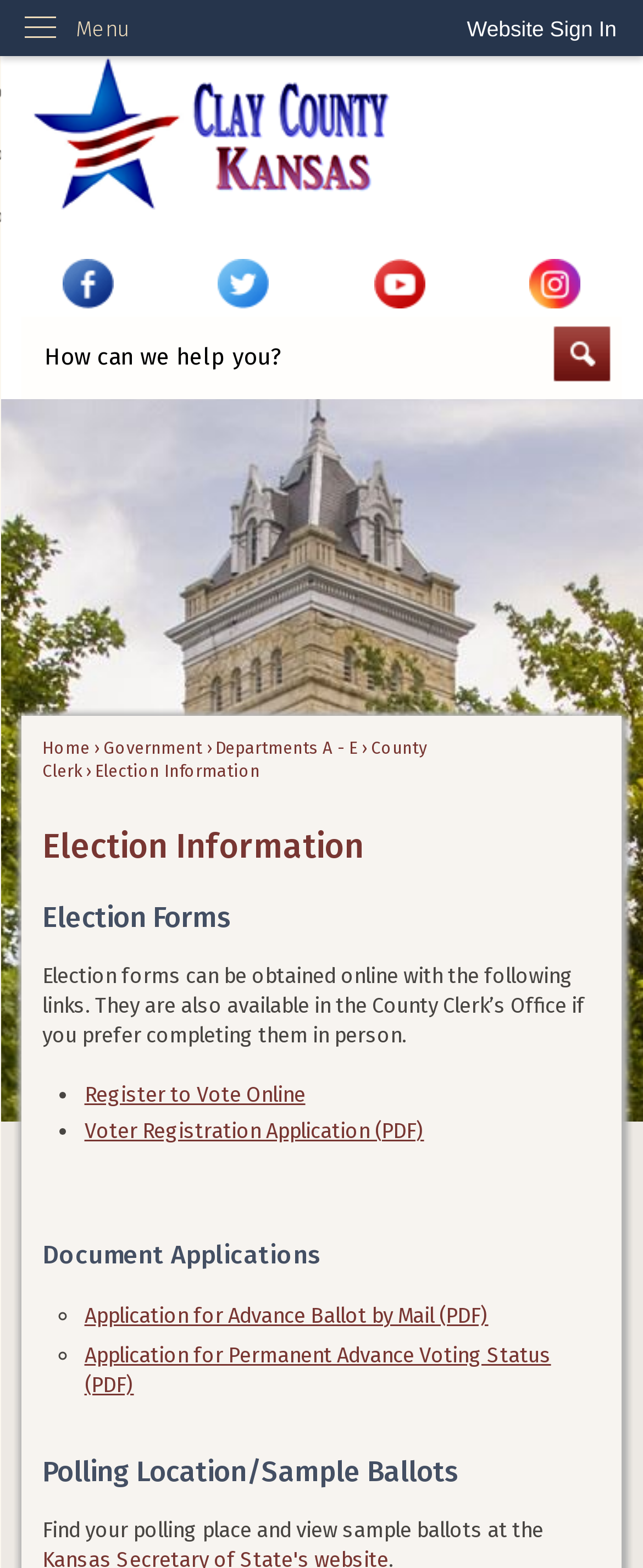Using the element description: "Website Sign In", determine the bounding box coordinates for the specified UI element. The coordinates should be four float numbers between 0 and 1, [left, top, right, bottom].

[0.685, 0.0, 1.0, 0.037]